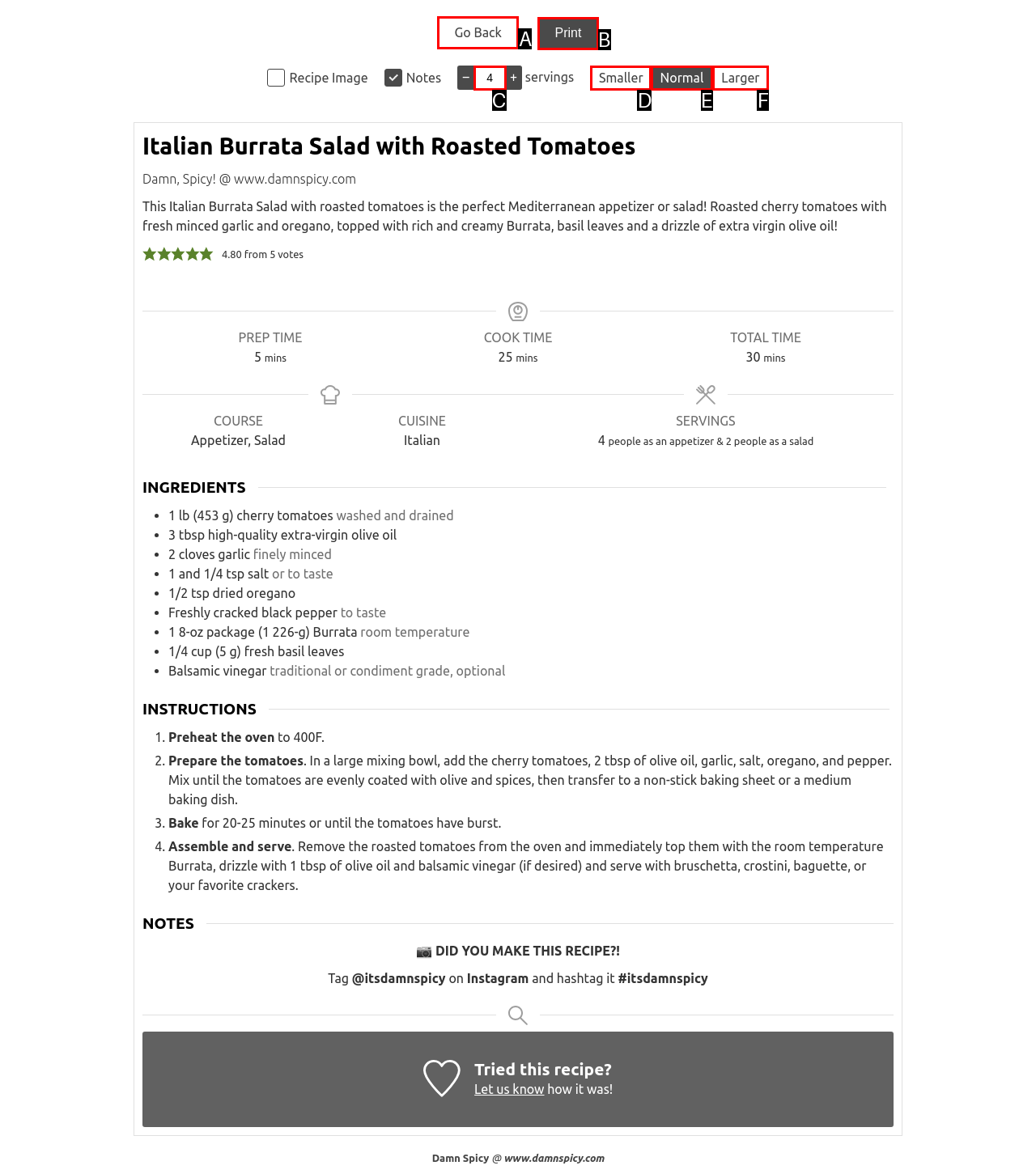Match the element description: Go Back to the correct HTML element. Answer with the letter of the selected option.

A